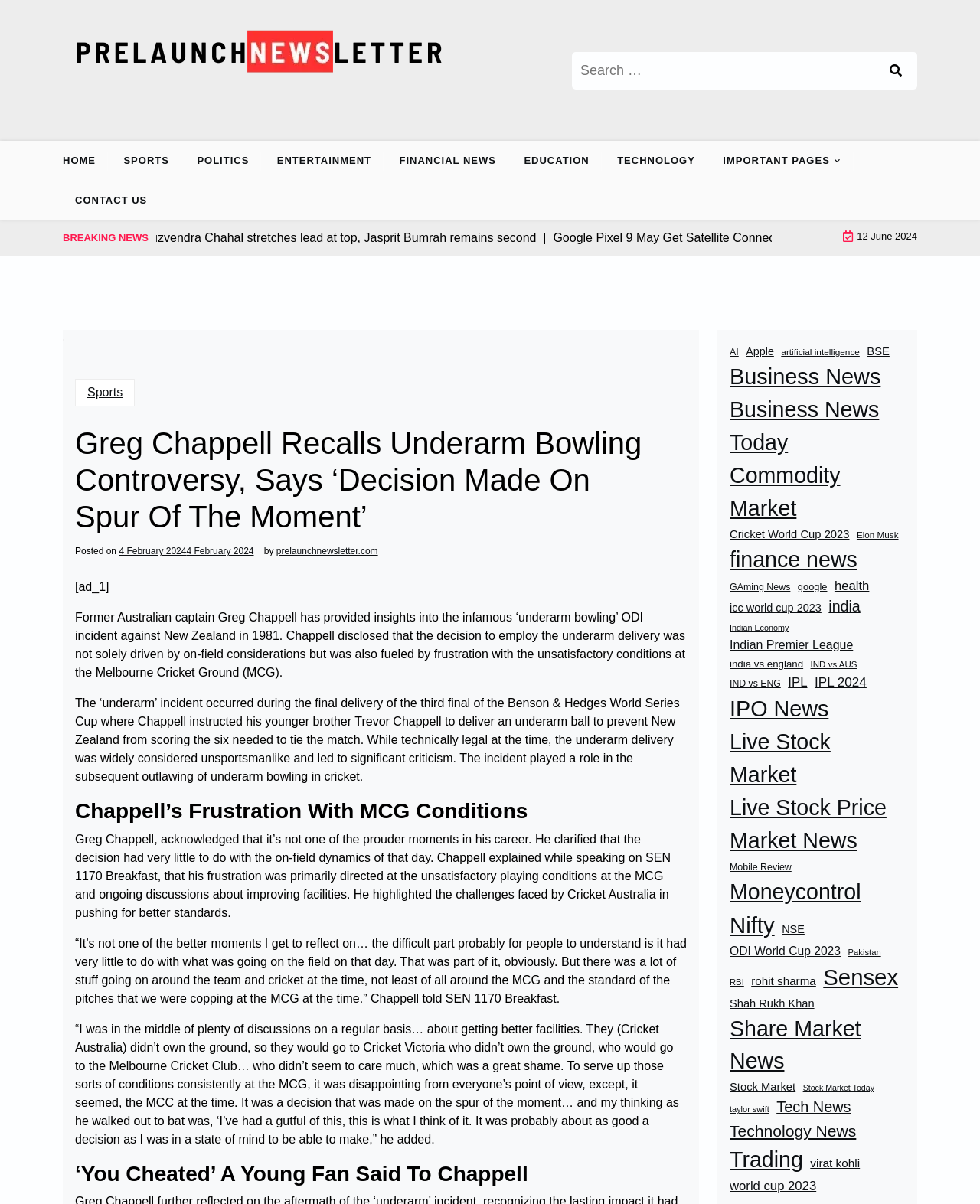Locate the bounding box coordinates of the clickable region necessary to complete the following instruction: "Read more about Greg Chappell Recalls Underarm Bowling Controversy". Provide the coordinates in the format of four float numbers between 0 and 1, i.e., [left, top, right, bottom].

[0.077, 0.353, 0.701, 0.444]